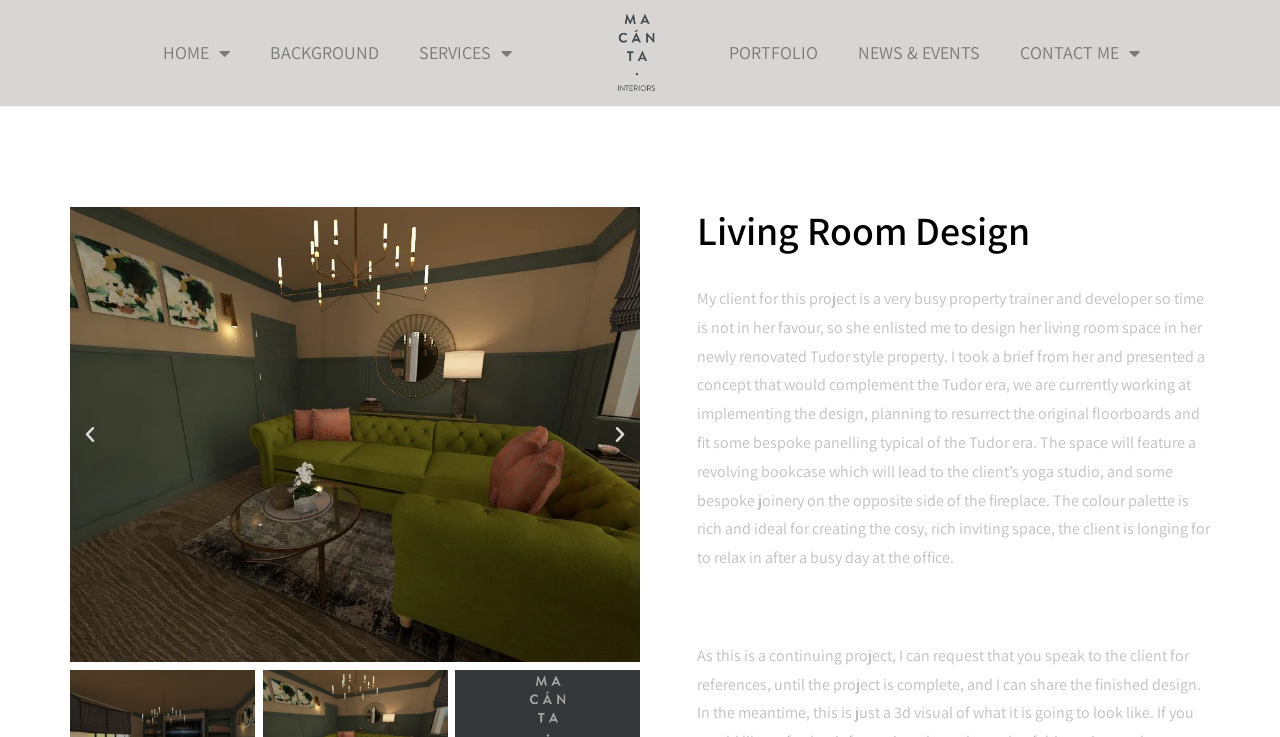Please give a succinct answer to the question in one word or phrase:
How many images are on this webpage?

2